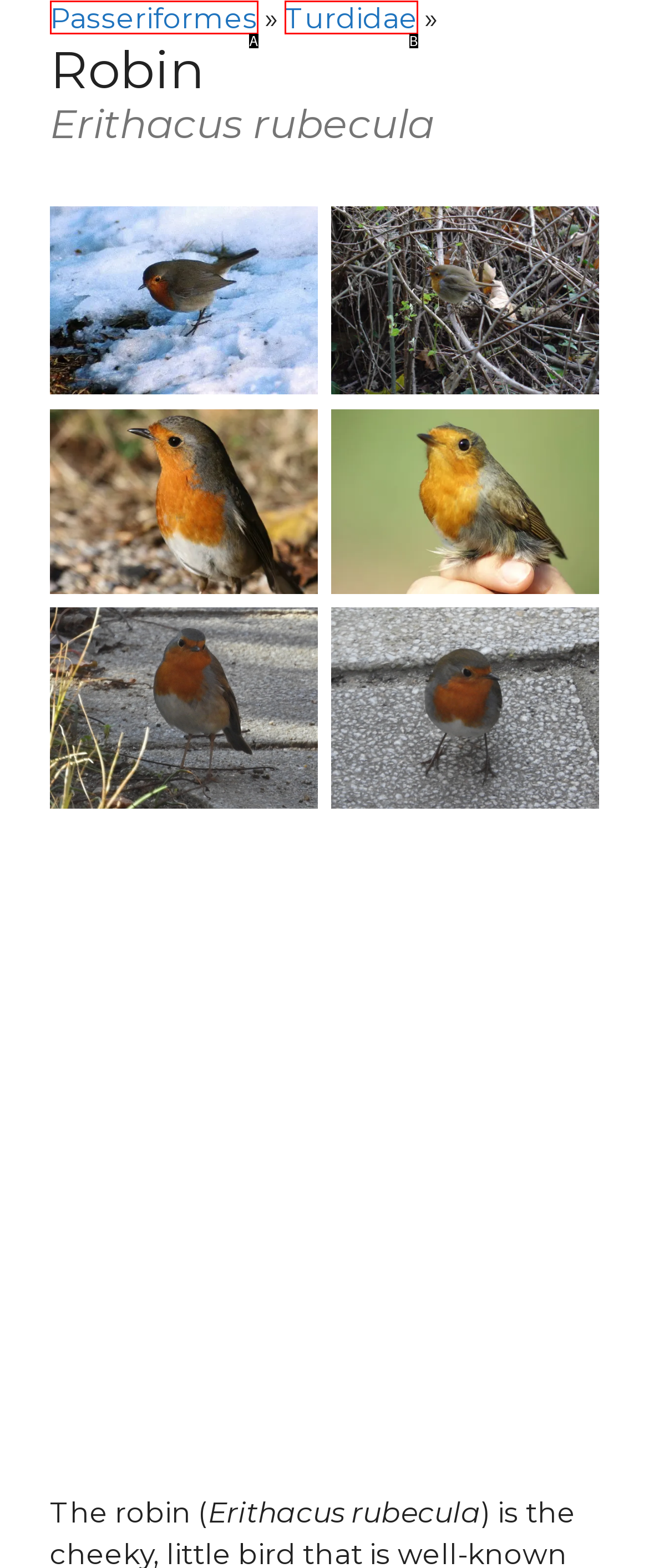From the given choices, determine which HTML element aligns with the description: Passeriformes Respond with the letter of the appropriate option.

A